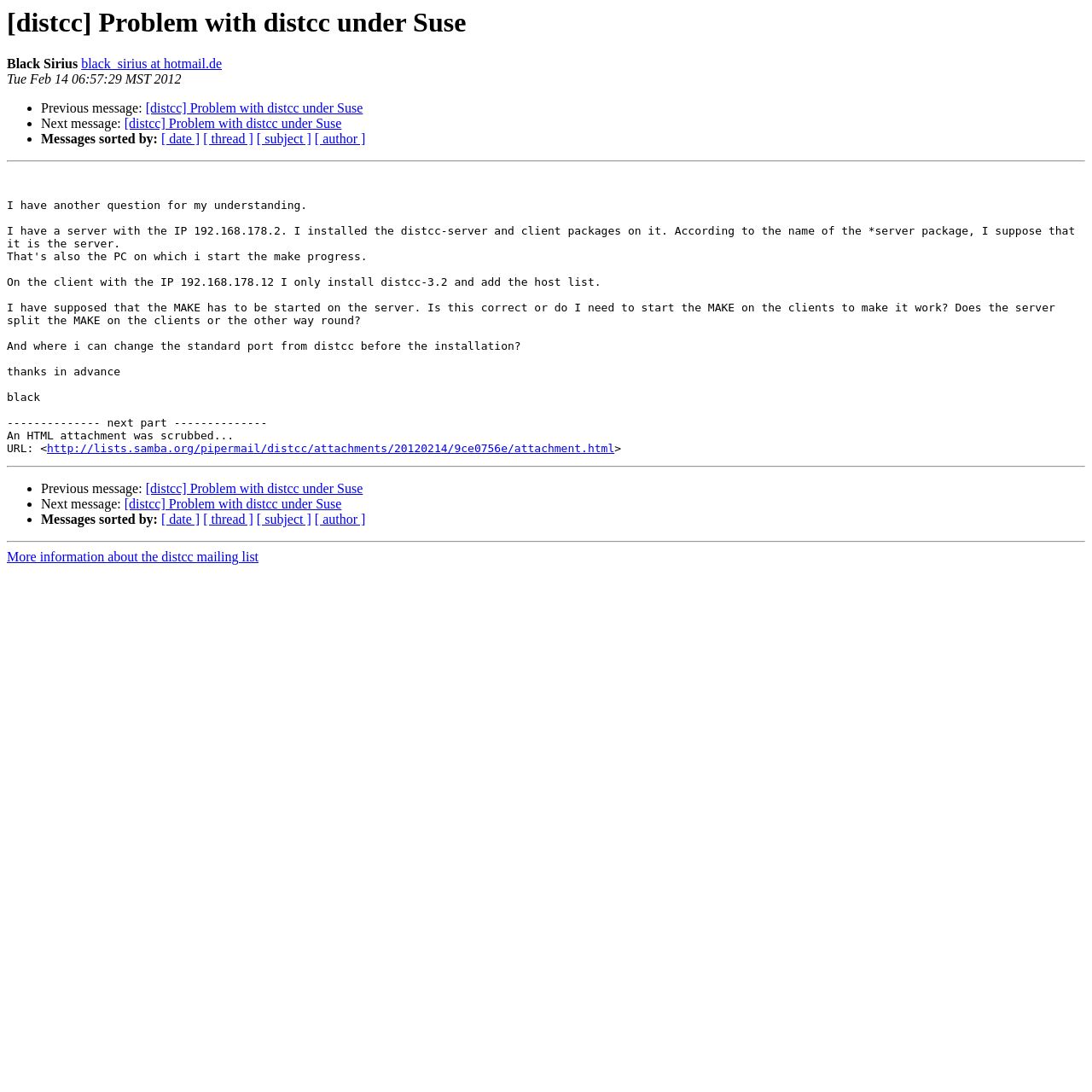Identify the bounding box coordinates of the clickable region to carry out the given instruction: "Get more information about the distcc mailing list".

[0.006, 0.503, 0.237, 0.517]